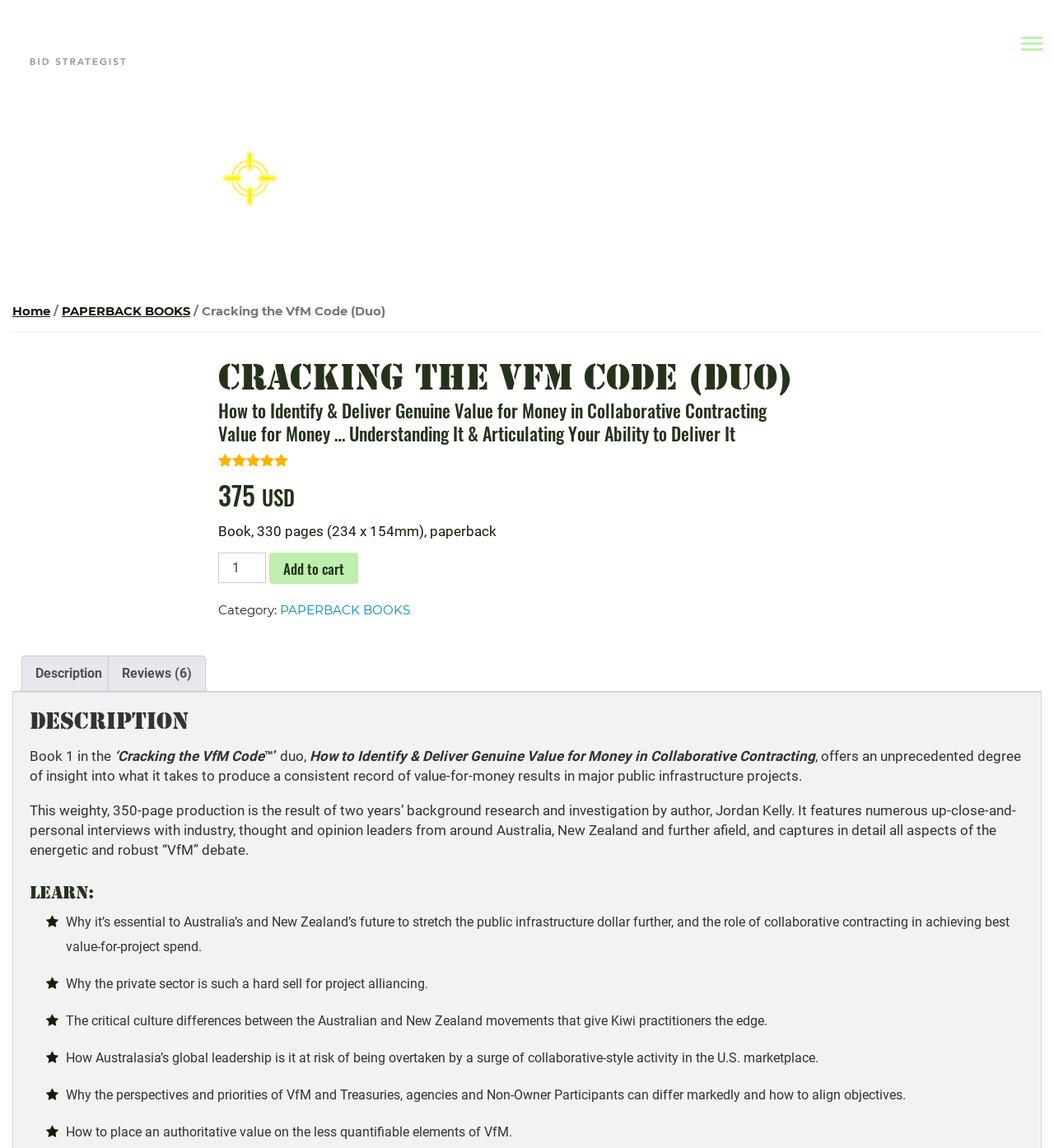Identify the bounding box coordinates of the clickable region required to complete the instruction: "Change the product quantity". The coordinates should be given as four float numbers within the range of 0 and 1, i.e., [left, top, right, bottom].

[0.207, 0.481, 0.252, 0.508]